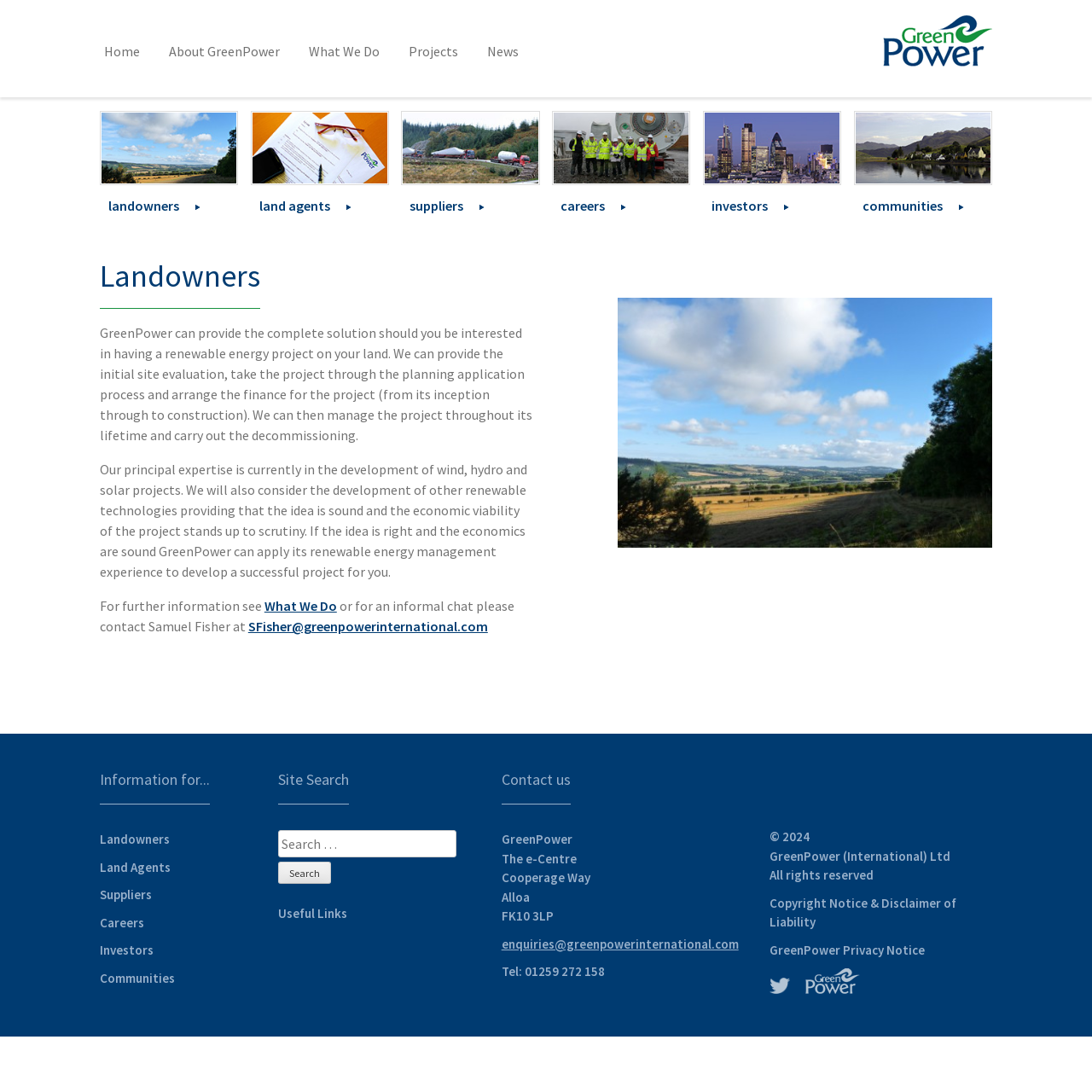Identify the bounding box coordinates of the part that should be clicked to carry out this instruction: "Contact GreenPower via email".

[0.459, 0.857, 0.676, 0.872]